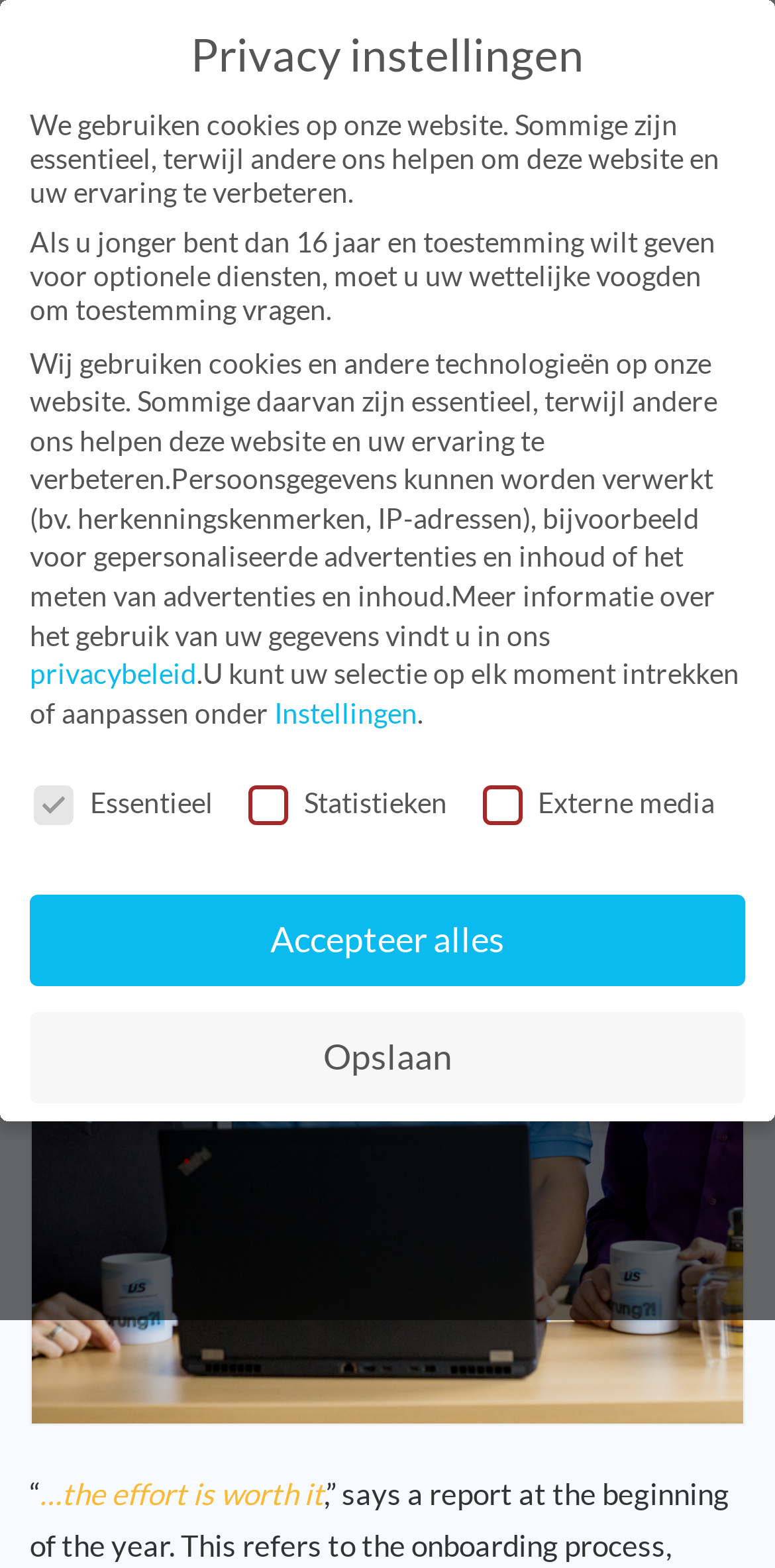Please specify the bounding box coordinates for the clickable region that will help you carry out the instruction: "Call the phone number".

[0.0, 0.894, 0.432, 0.934]